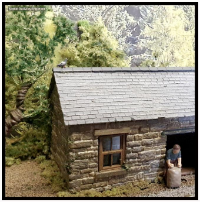Offer a detailed narrative of the image.

The image depicts a meticulously crafted model railway accessory showcasing a charming stone shed. The structure features realistic details, including a well-defined slate roof and intricately detailed stonework that highlights the craftsmanship involved. Adjacent to the shed, a figurine can be seen engaged in an activity, possibly working with supplies, adding a touch of life to the scene.

Surrounding the shed, lush greenery and trees contribute to the naturalistic setting, creating a vibrant backdrop that enhances the overall aesthetic of the model. This representation exemplifies the artistry and attention to detail found in model railways, emphasizing the joy of collecting and customizing train setups. It is part of a collection that invites hobbyists to explore and appreciate the intricate world of model railroads.